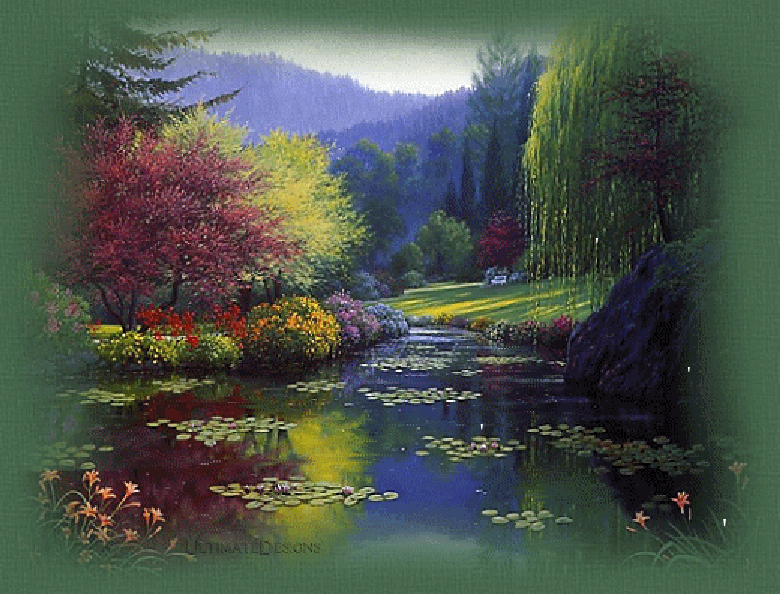Construct a detailed narrative about the image.

The image captures a serene and vibrant landscape depicting a tranquil pond surrounded by richly colored foliage. Brilliant hues of red, yellow, and green trees frame the scene, reflecting beautifully in the still waters of the pond. Lily pads float gracefully on the surface, adding to the peaceful ambiance. In the background, gently rolling hills rise, partially veiled by a soft mist, creating an atmospheric depth. The overall composition evokes a sense of calm and inspiration, reminiscent of the biblical promise of blessings, illustrated by the title "Showers Of Blessings." This scenic depiction invites viewers to immerse themselves in nature's beauty and tranquility.